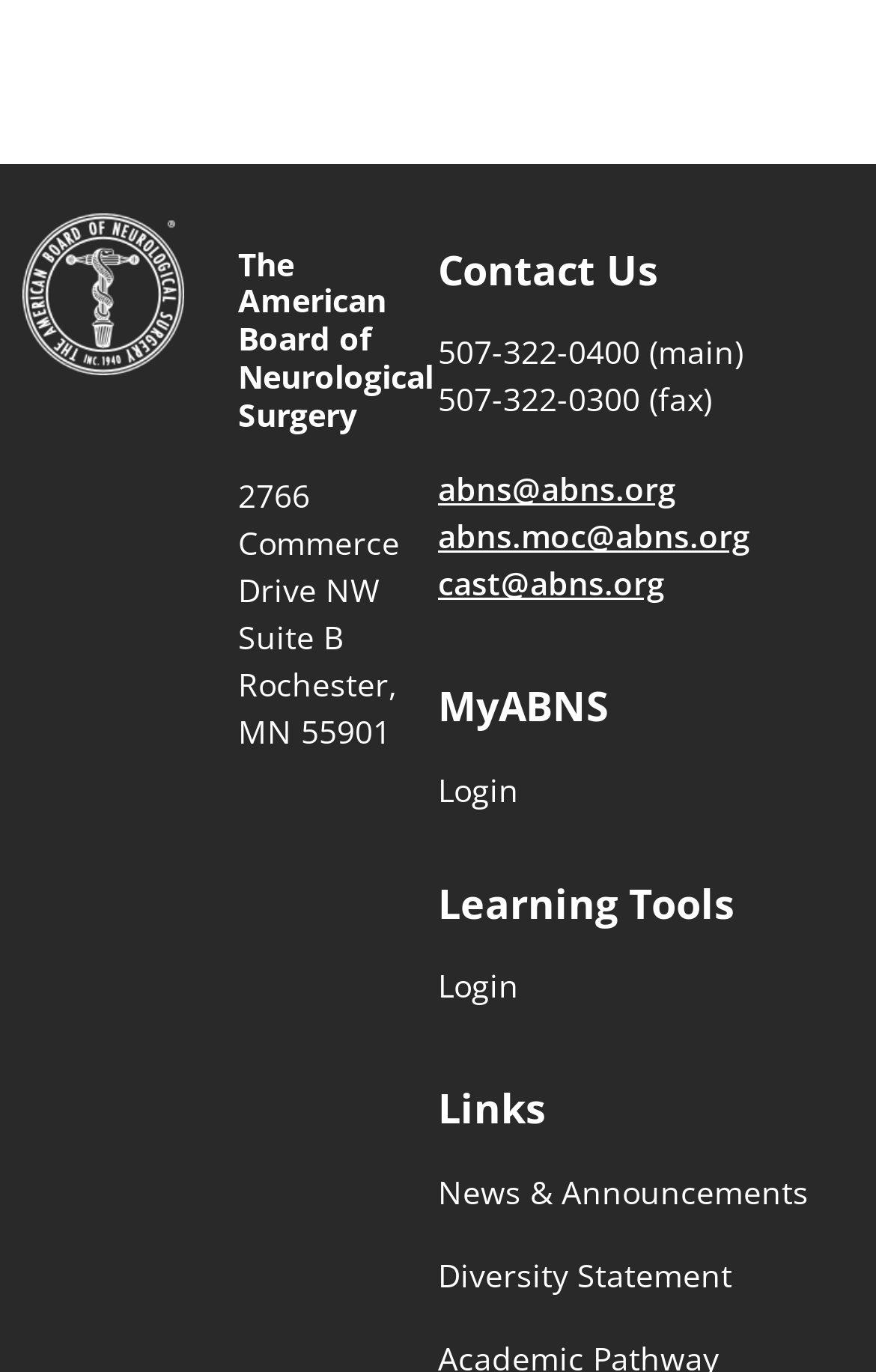How many phone numbers are listed on the Contact Us section?
Please ensure your answer to the question is detailed and covers all necessary aspects.

I counted the number of link elements with phone numbers under the 'Contact Us' heading and found only one phone number, which is 507-322-0400.